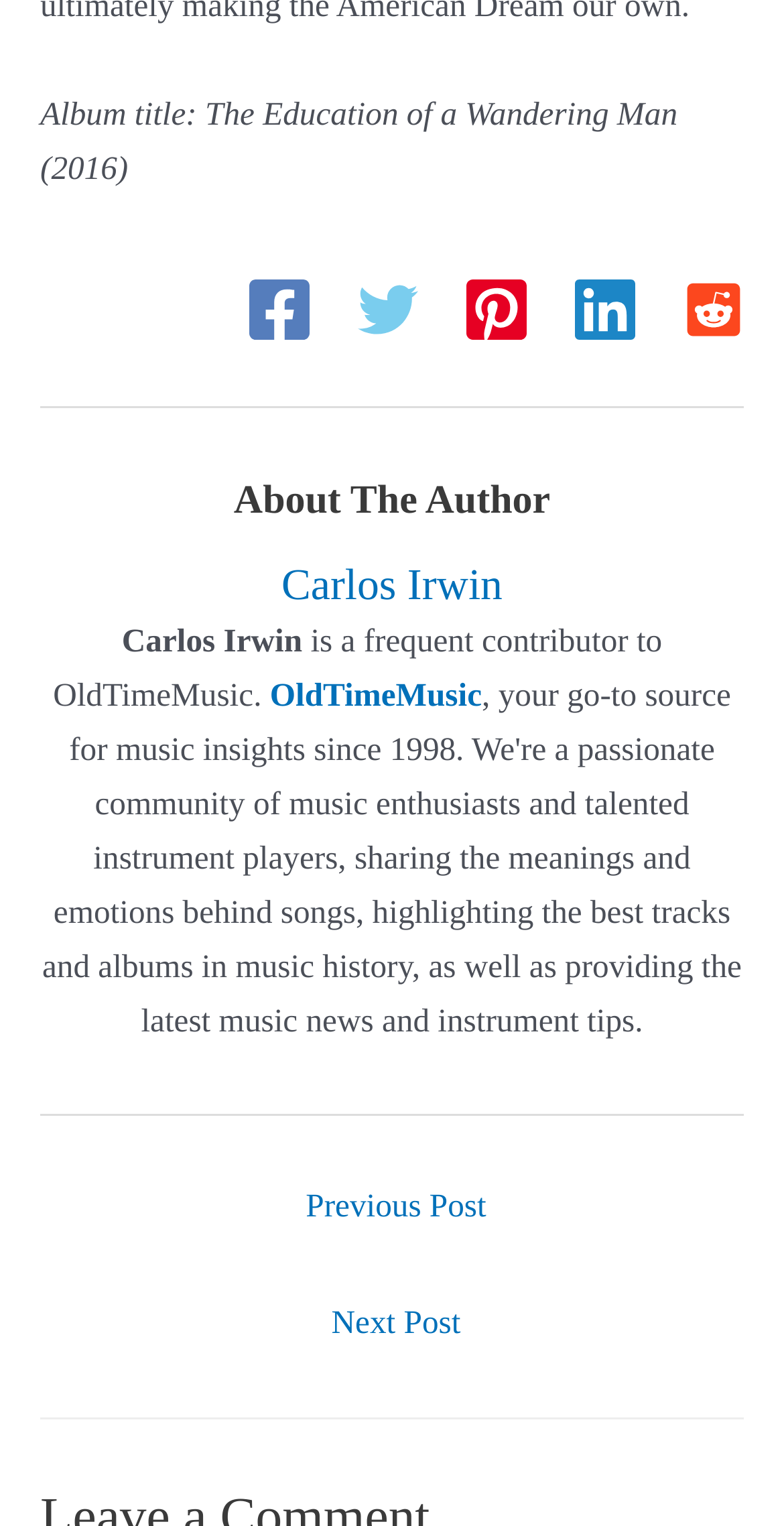Identify the bounding box coordinates of the element to click to follow this instruction: 'View Facebook page'. Ensure the coordinates are four float values between 0 and 1, provided as [left, top, right, bottom].

[0.317, 0.184, 0.394, 0.23]